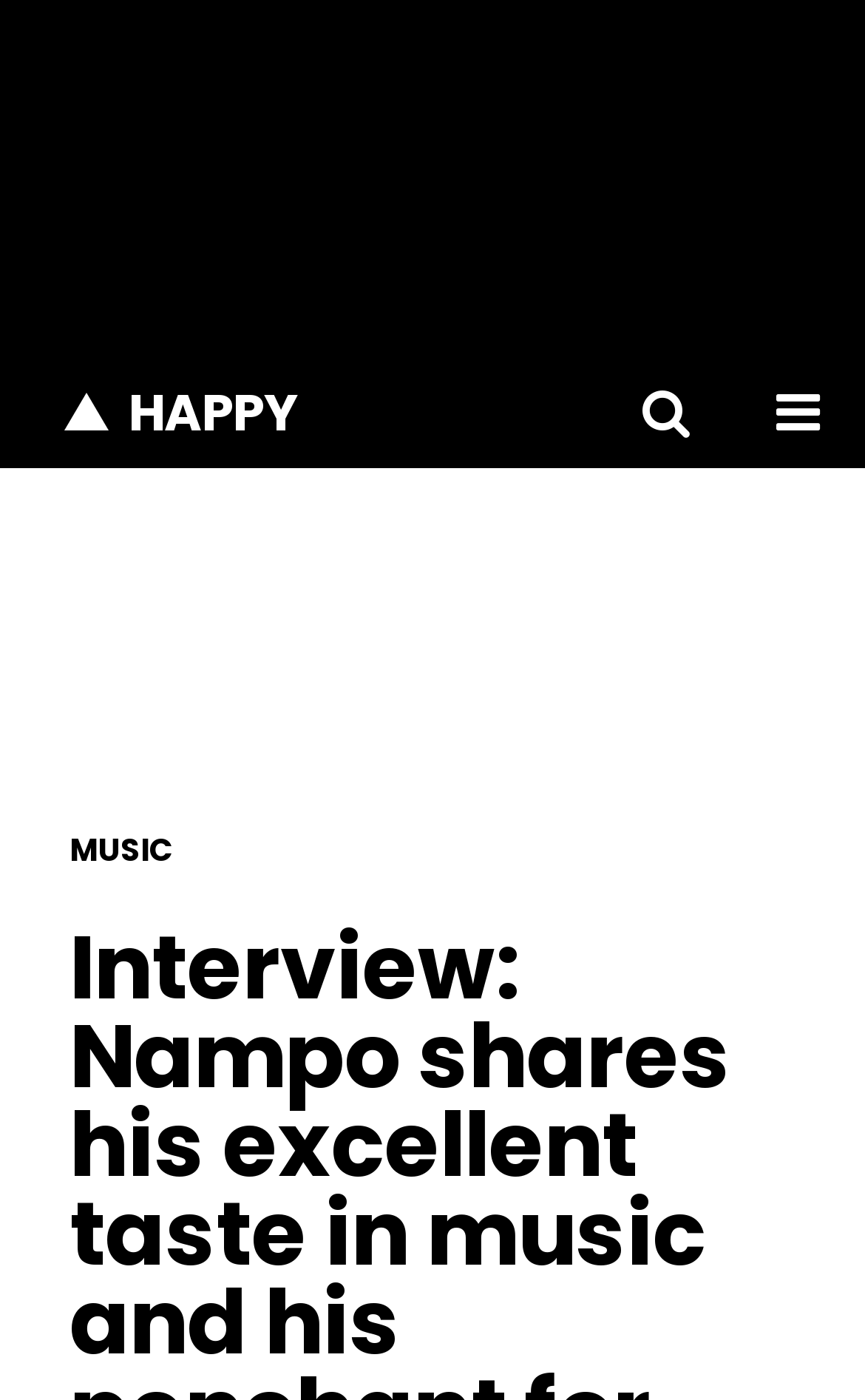Answer in one word or a short phrase: 
What is the name of the EP released by Nampo?

Bus